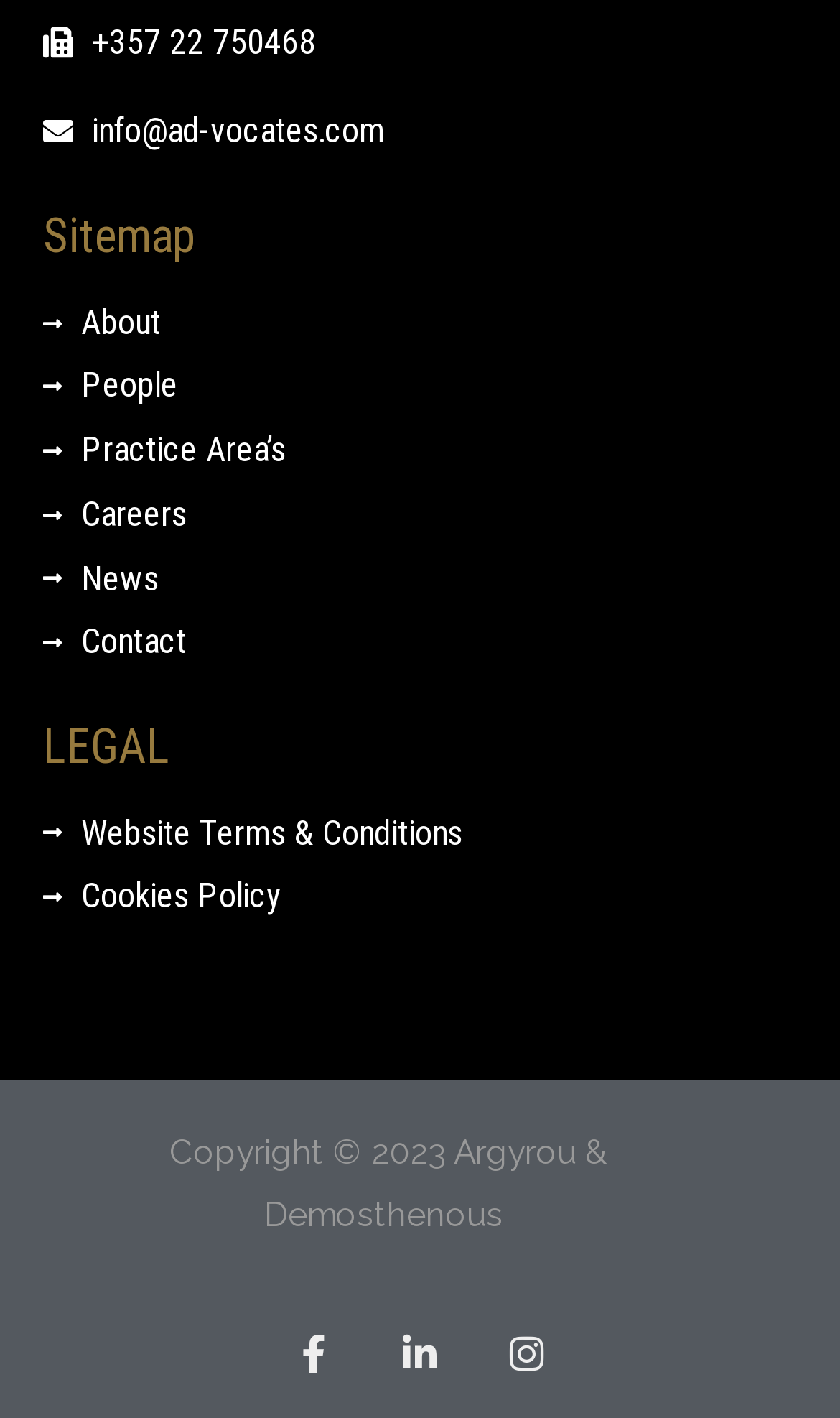Carefully observe the image and respond to the question with a detailed answer:
What is the last link in the main navigation menu?

The main navigation menu is located at the top of the webpage and contains several links. The last link in this menu is 'Contact', which has a bounding box of [0.051, 0.43, 0.949, 0.476].